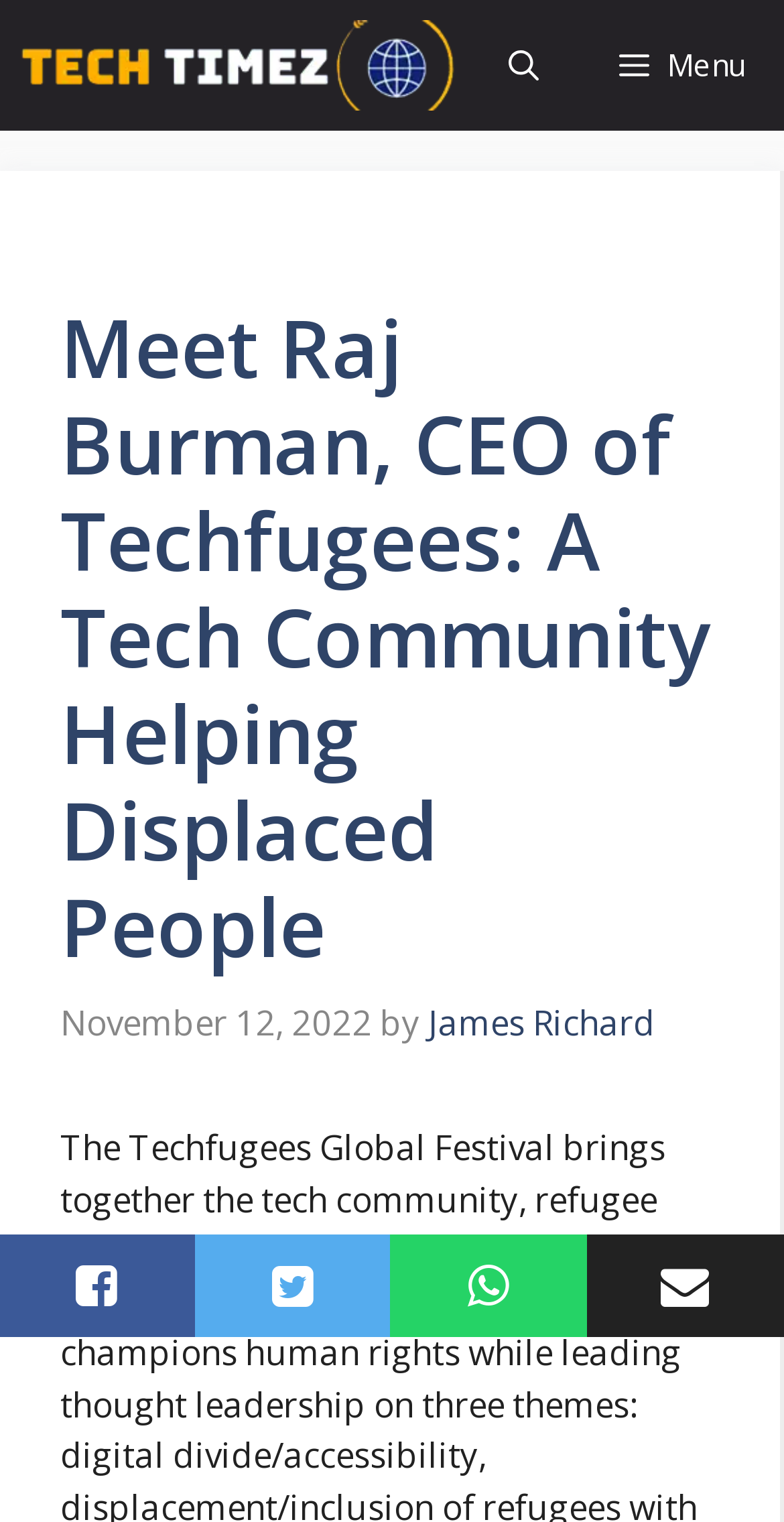How many social media links are available?
Provide an in-depth answer to the question, covering all aspects.

There are three social media links available at the bottom of the webpage, represented by icons '', '', and ''.